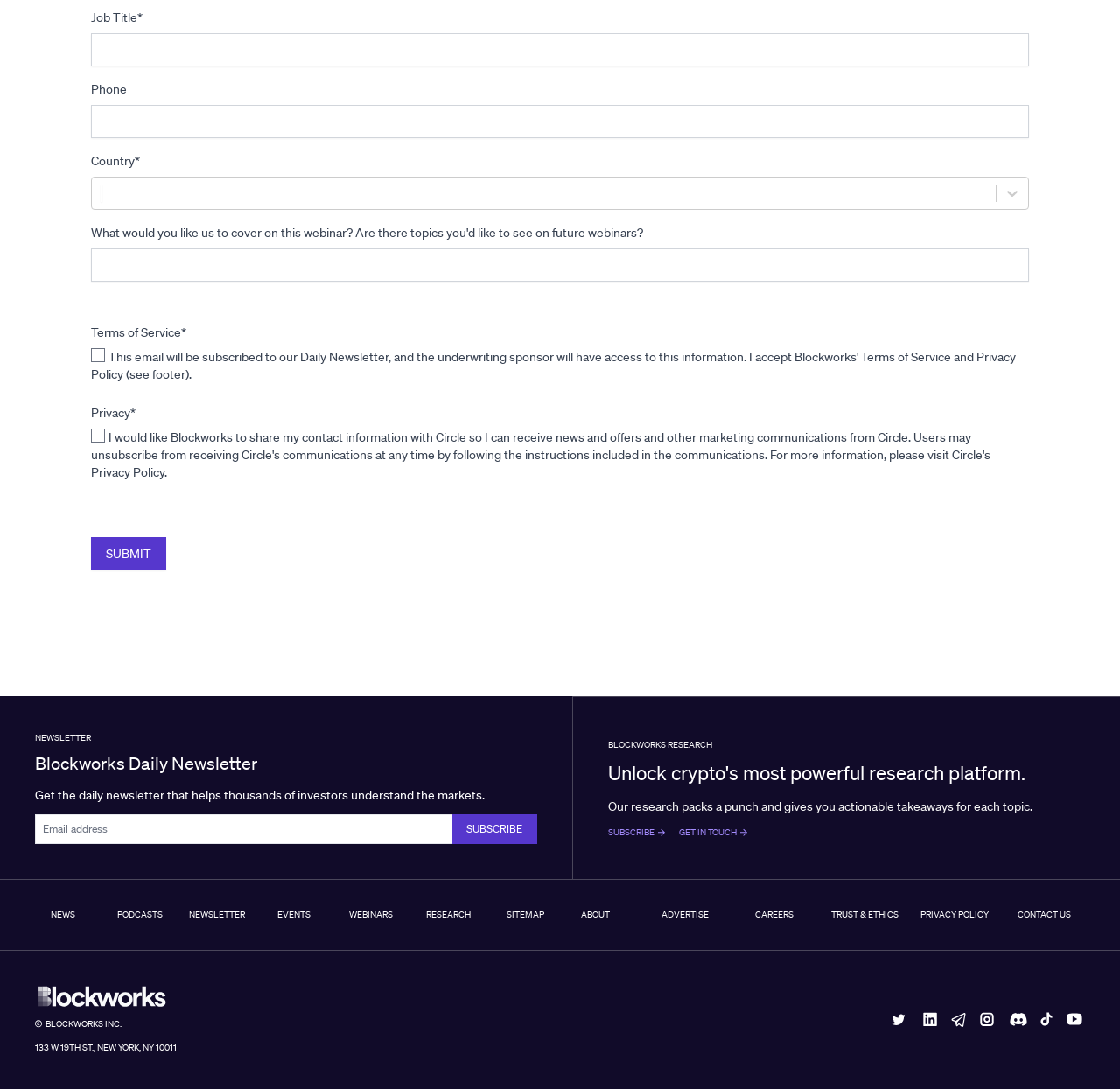Specify the bounding box coordinates of the element's area that should be clicked to execute the given instruction: "Check the estimated salicylate level". The coordinates should be four float numbers between 0 and 1, i.e., [left, top, right, bottom].

None